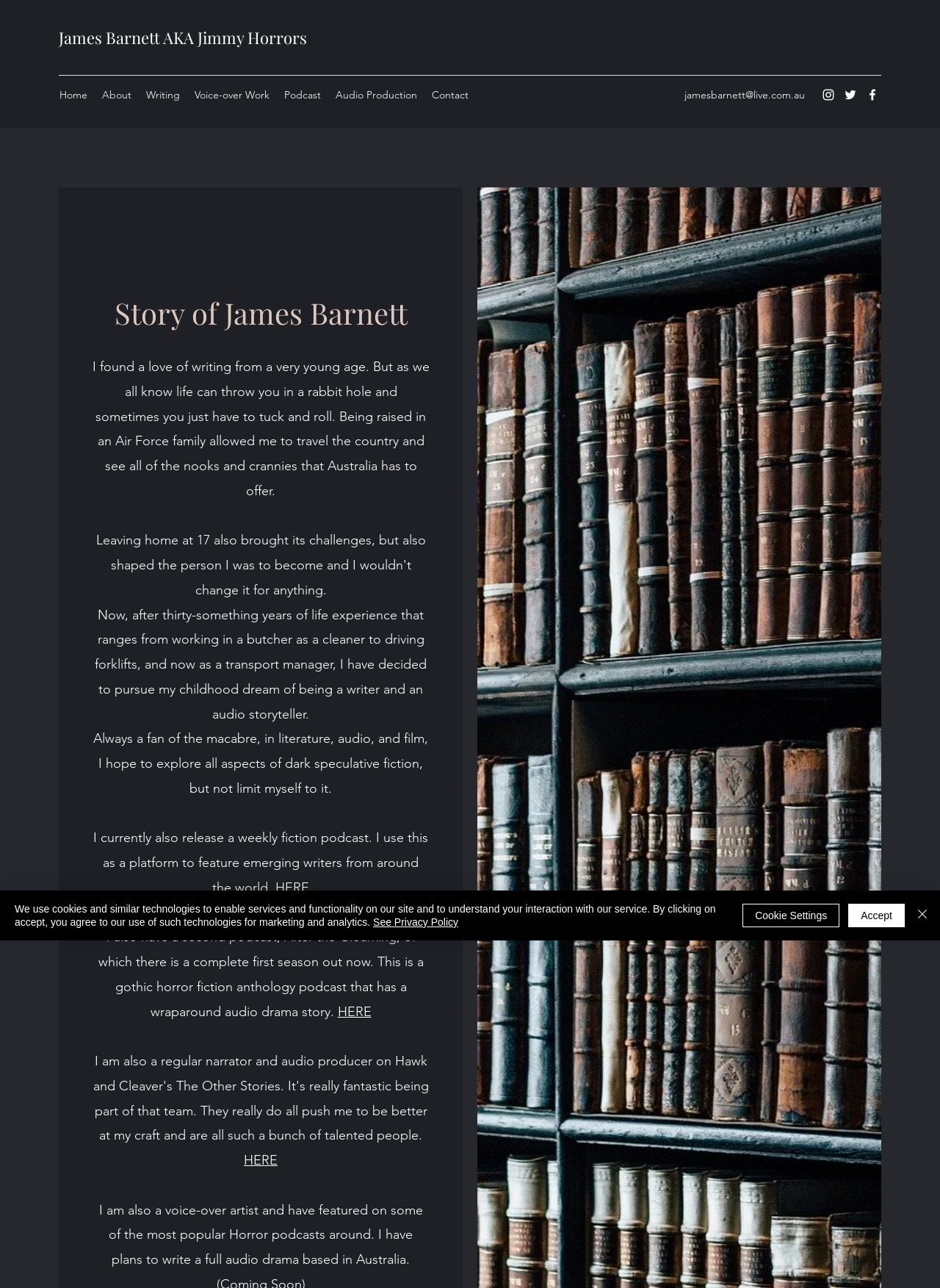Extract the bounding box coordinates for the UI element described as: "Accept".

[0.902, 0.702, 0.962, 0.72]